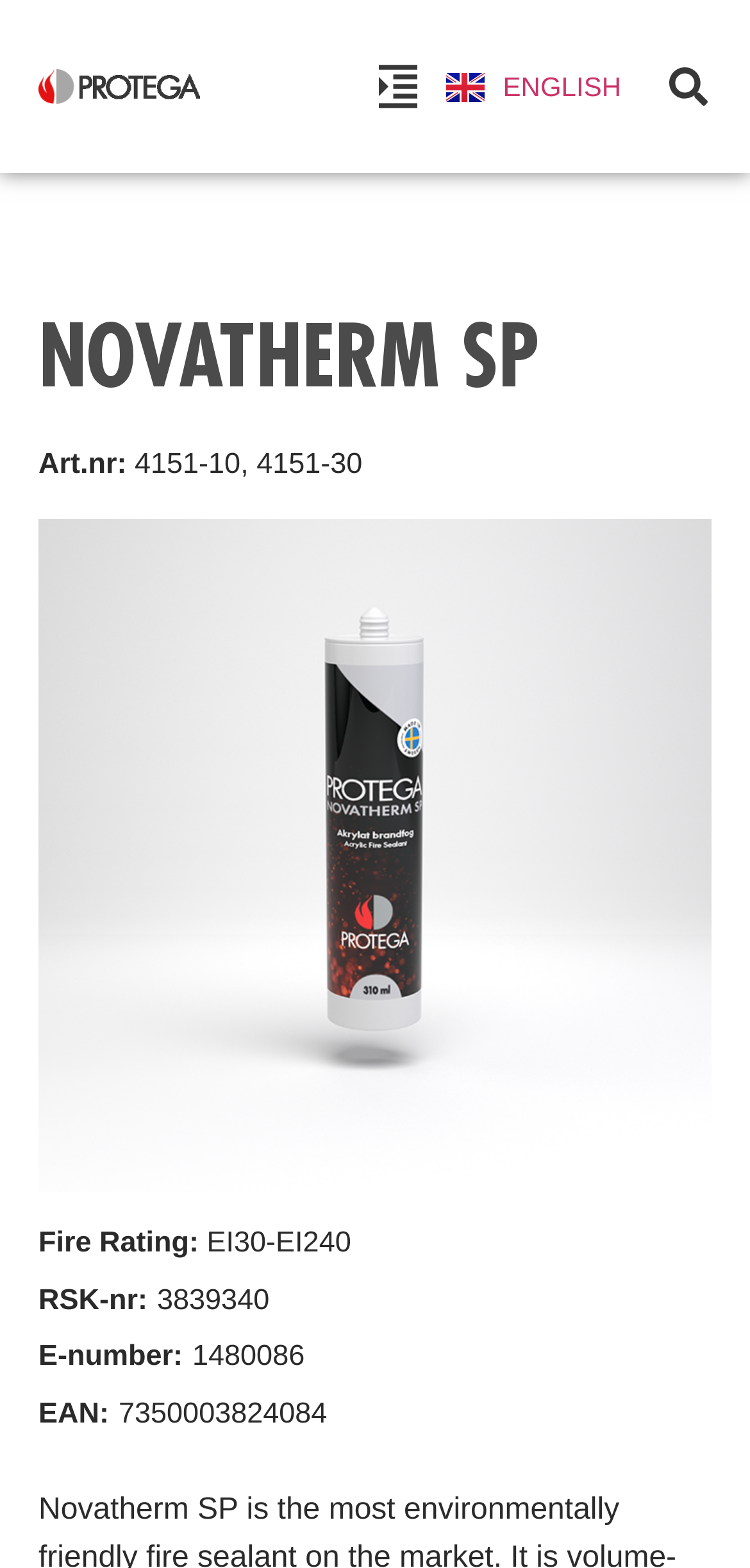Based on the image, give a detailed response to the question: What is the product name?

The product name can be found in the heading element at the top of the webpage, which reads 'NOVATHERM SP'.